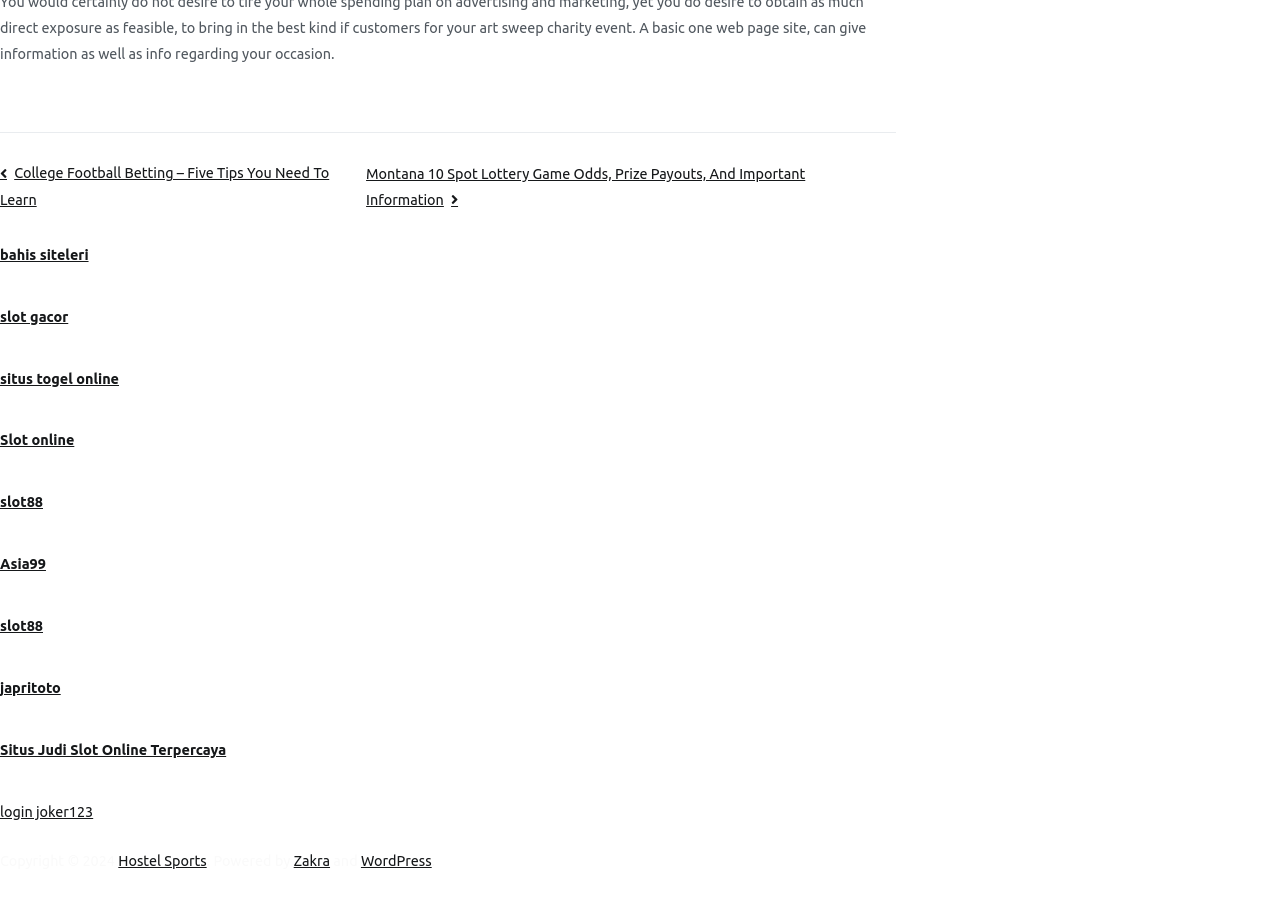Locate the bounding box coordinates of the element you need to click to accomplish the task described by this instruction: "Click on College Football Betting".

[0.0, 0.183, 0.257, 0.23]